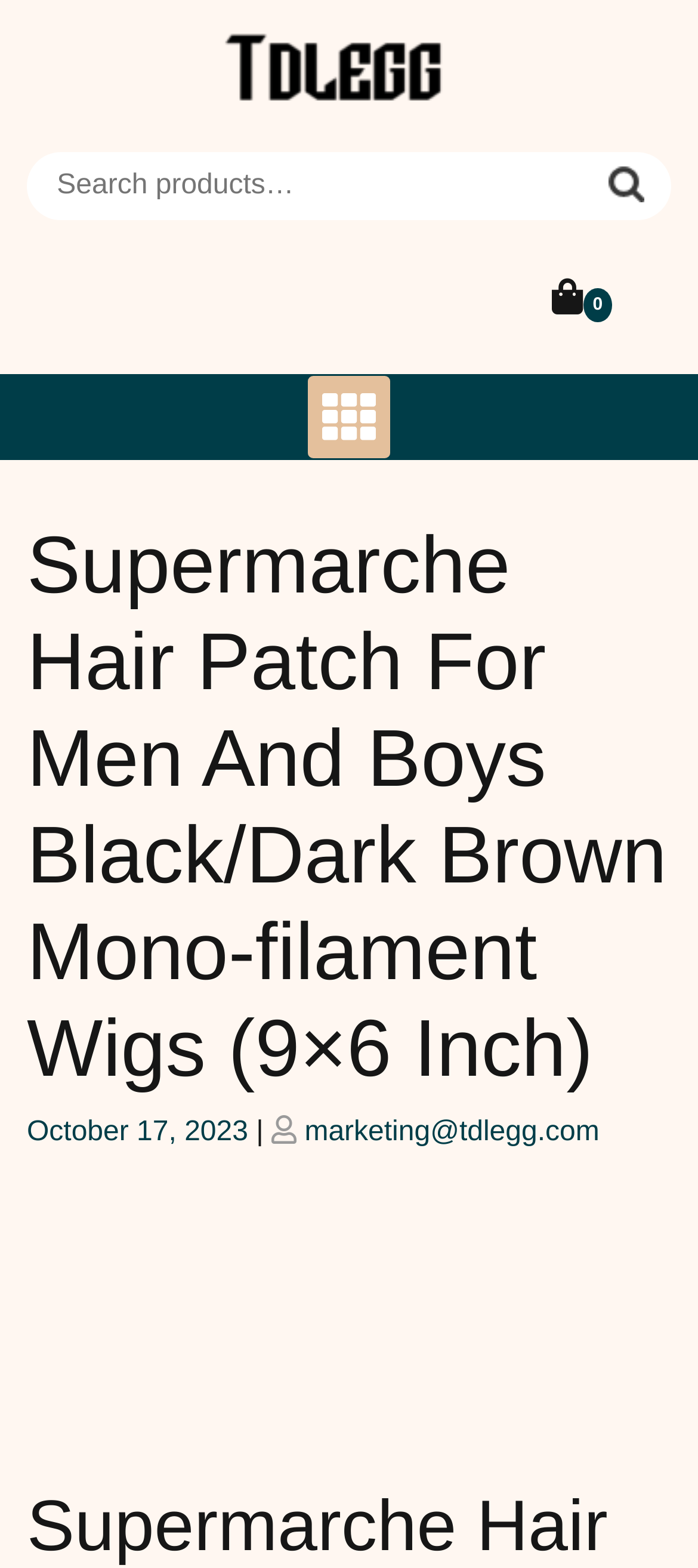What is the contact email?
Give a single word or phrase answer based on the content of the image.

marketing@tdlegg.com